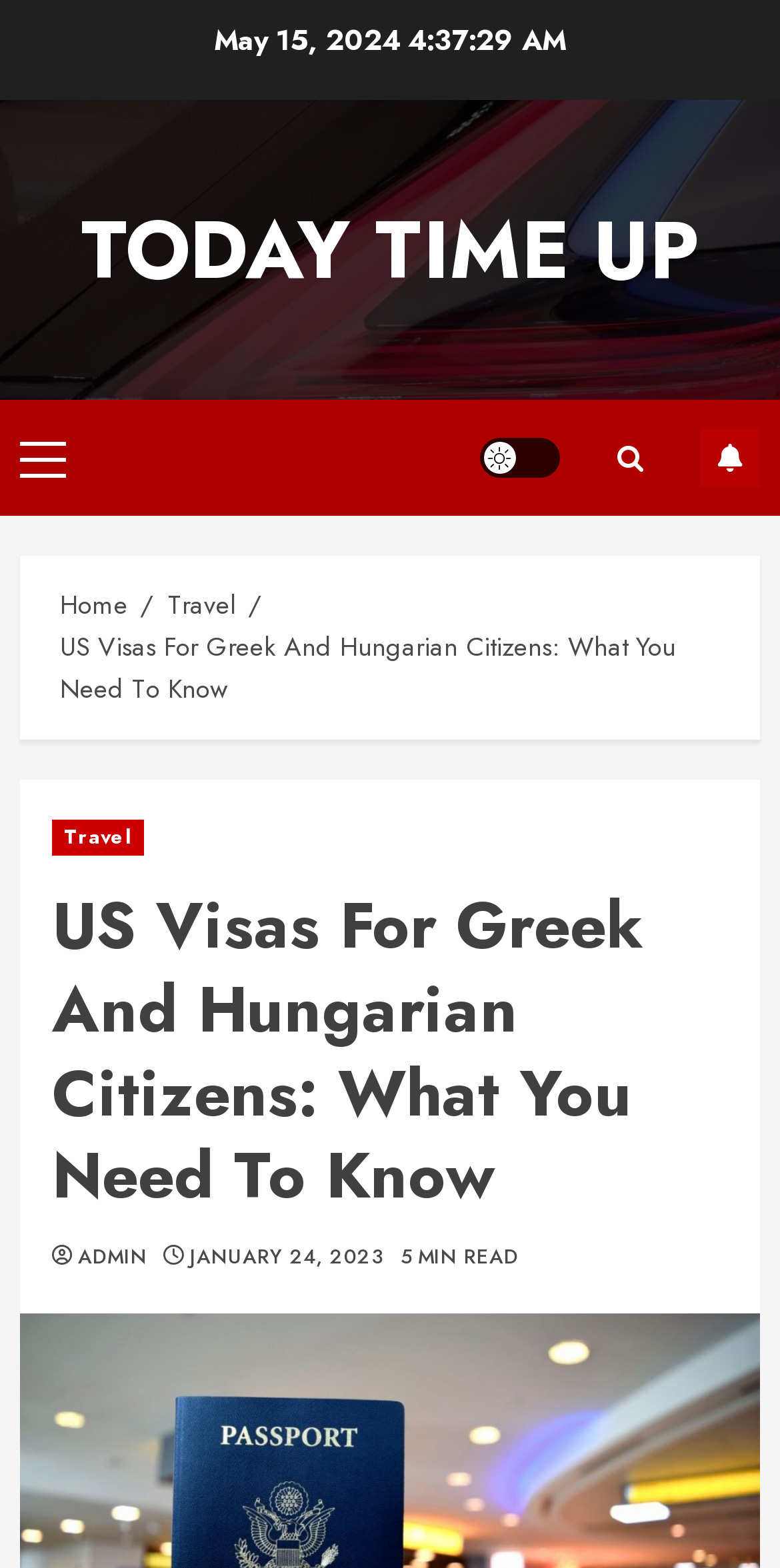Identify the bounding box coordinates of the area that should be clicked in order to complete the given instruction: "subscribe to the newsletter". The bounding box coordinates should be four float numbers between 0 and 1, i.e., [left, top, right, bottom].

[0.897, 0.273, 0.974, 0.311]